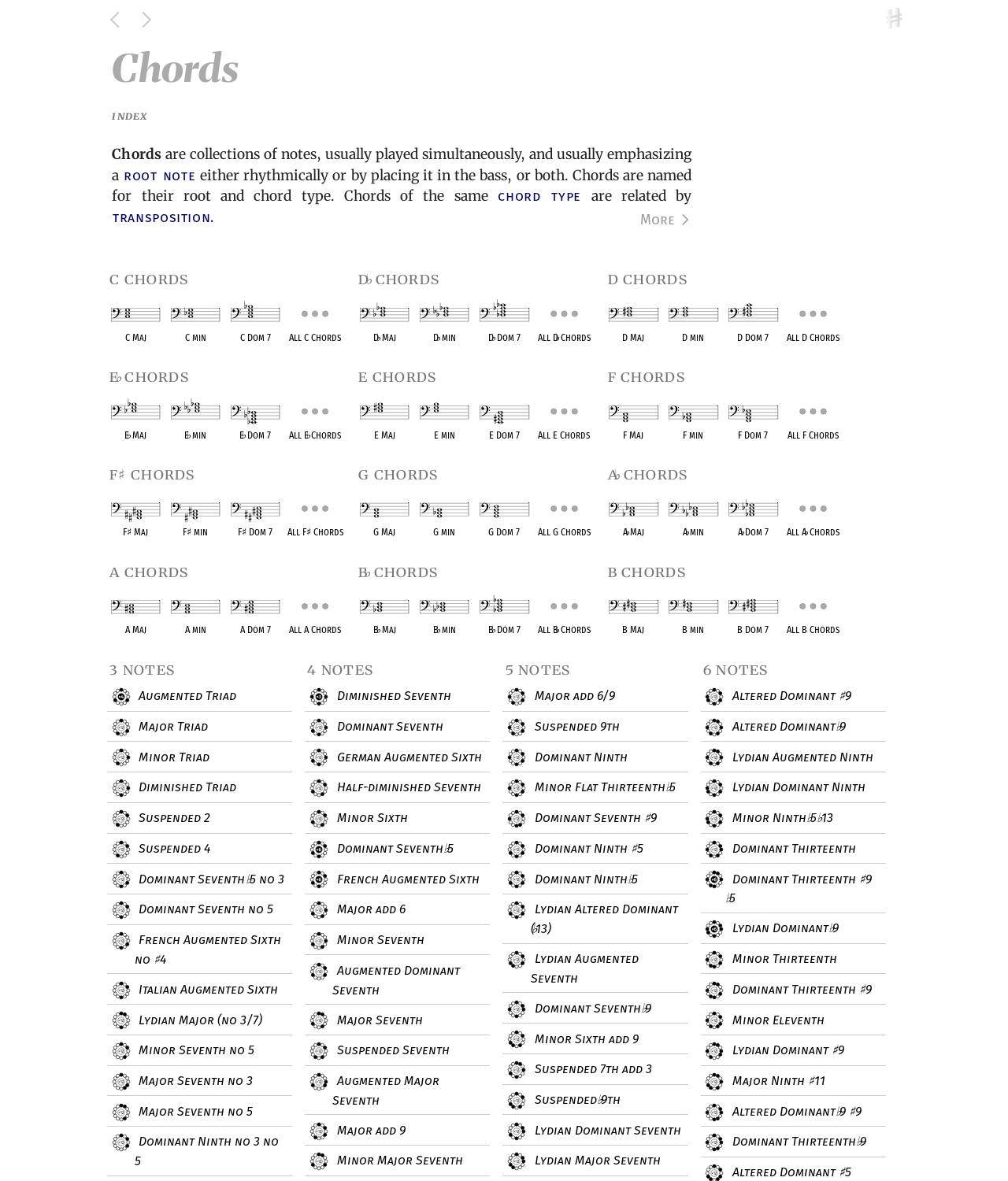Please identify the bounding box coordinates of where to click in order to follow the instruction: "learn about root note".

[0.122, 0.141, 0.194, 0.156]